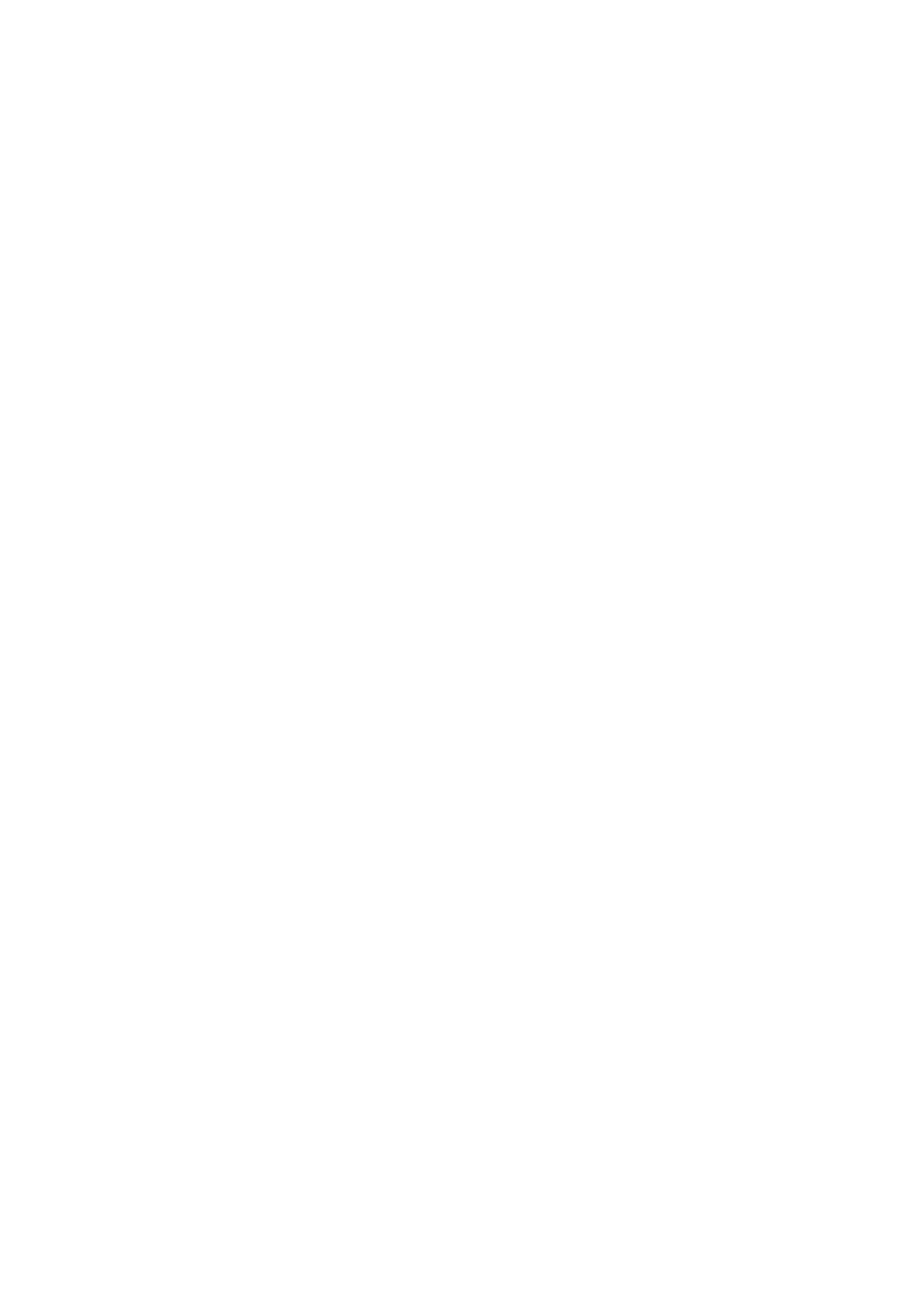What is the icon next to 'Sign up for our Newsletter'?
Please look at the screenshot and answer using one word or phrase.

Arrow